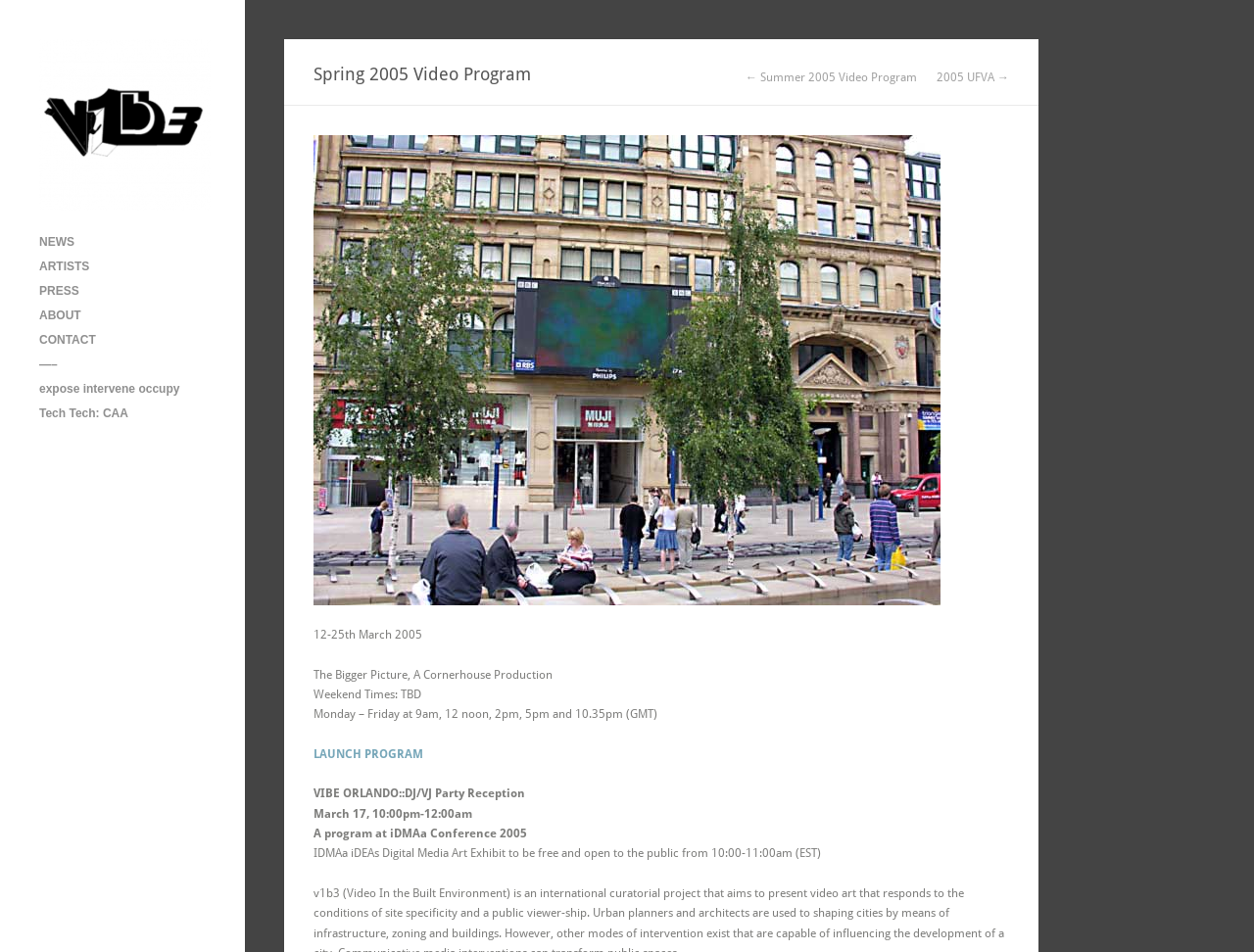Please identify the bounding box coordinates of the clickable area that will allow you to execute the instruction: "launch the program".

[0.25, 0.785, 0.338, 0.799]